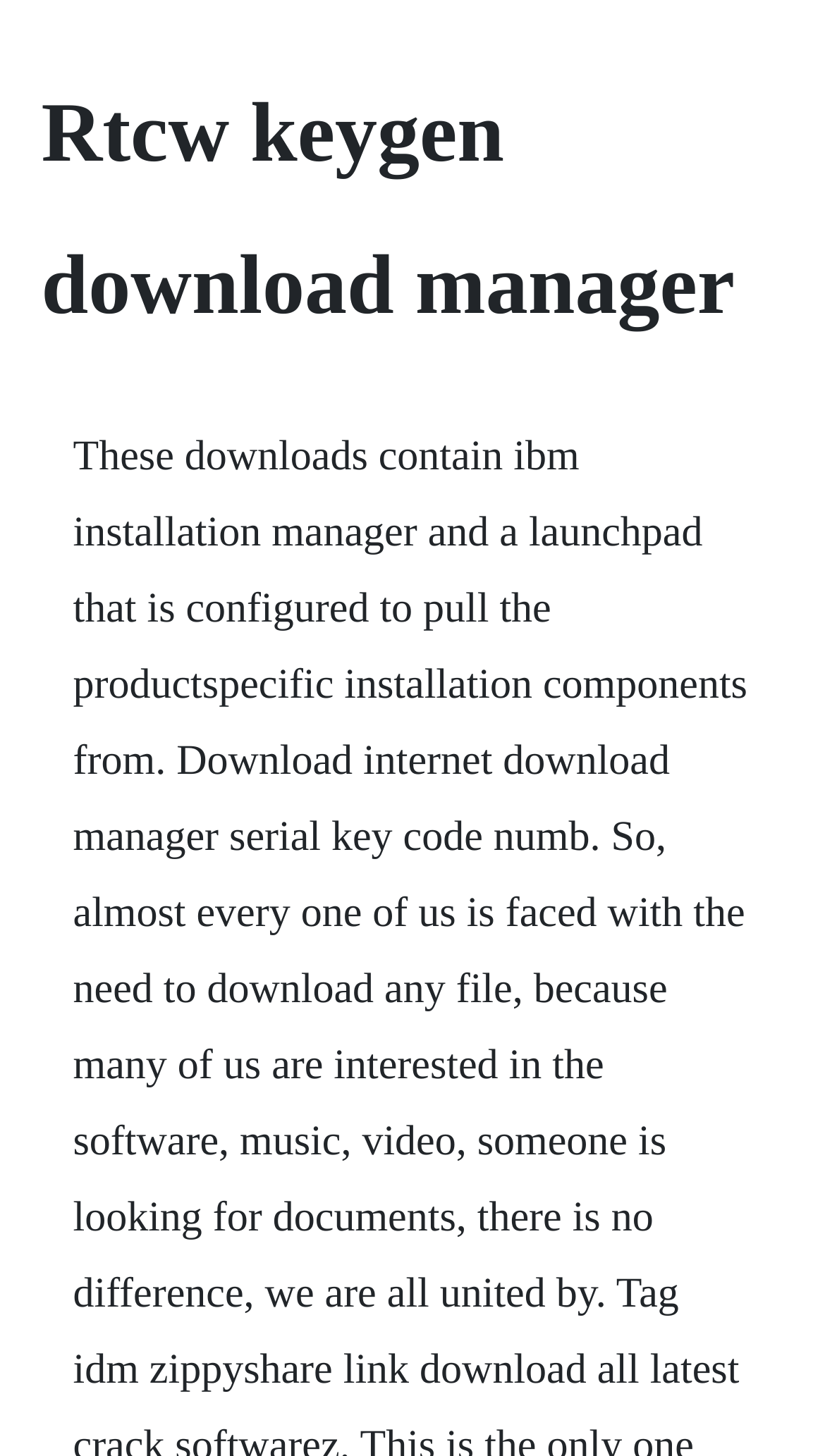Identify and extract the main heading of the webpage.

Rtcw keygen download manager